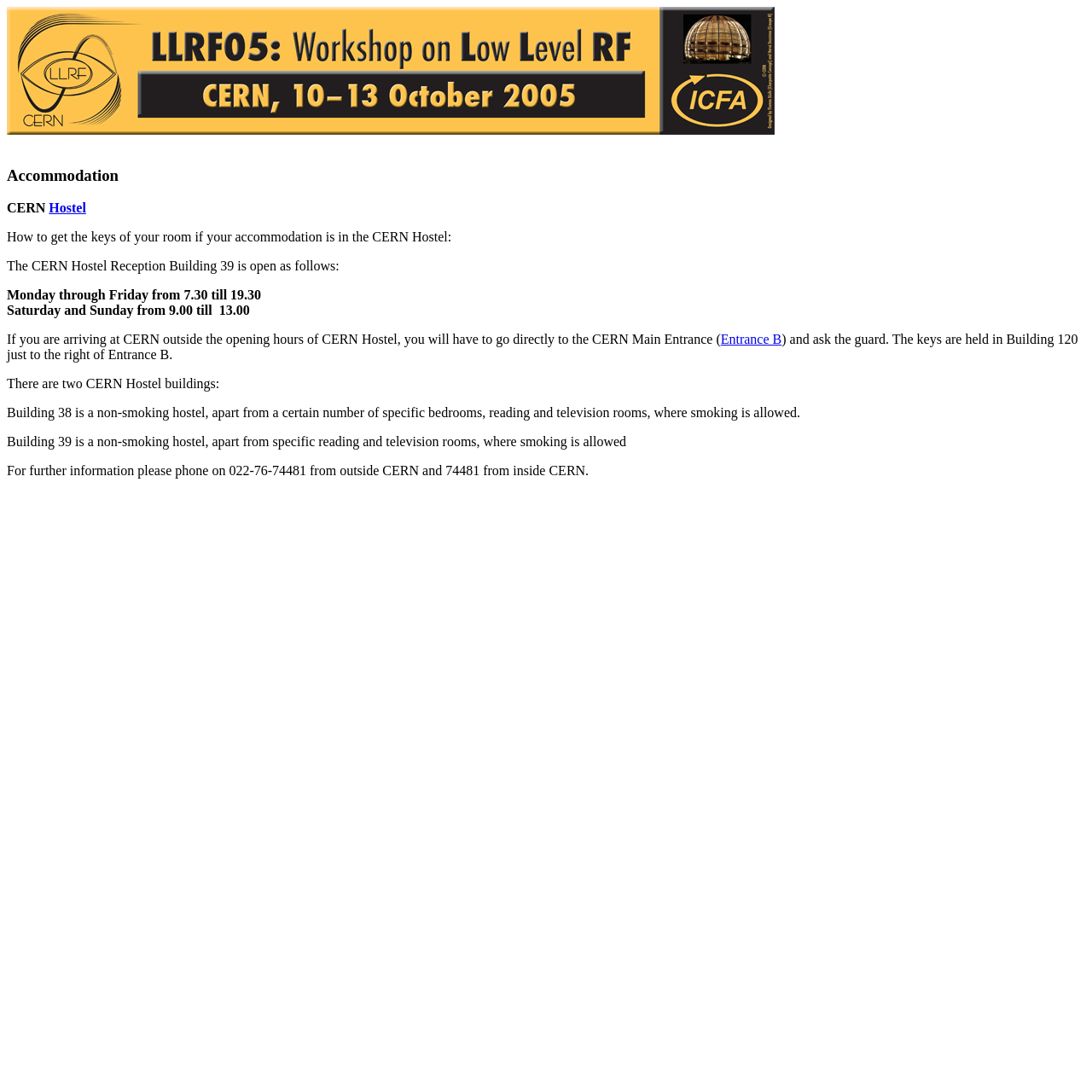What are the opening hours of CERN Hostel Reception?
Provide a detailed and extensive answer to the question.

I found the answer by reading the text in the LayoutTableCell element, which provides information about the CERN Hostel Reception, including its opening hours.